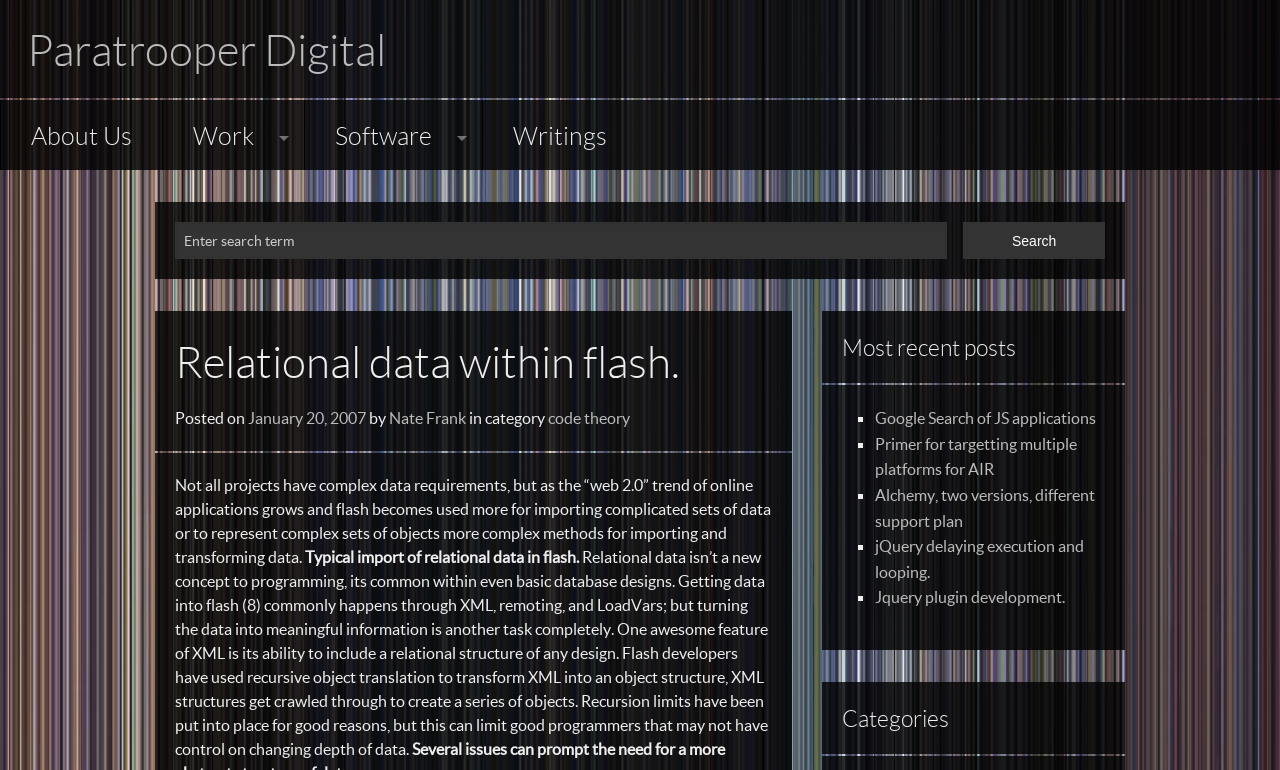Locate the bounding box coordinates of the segment that needs to be clicked to meet this instruction: "Click on the 'About Us' link".

[0.001, 0.134, 0.127, 0.218]